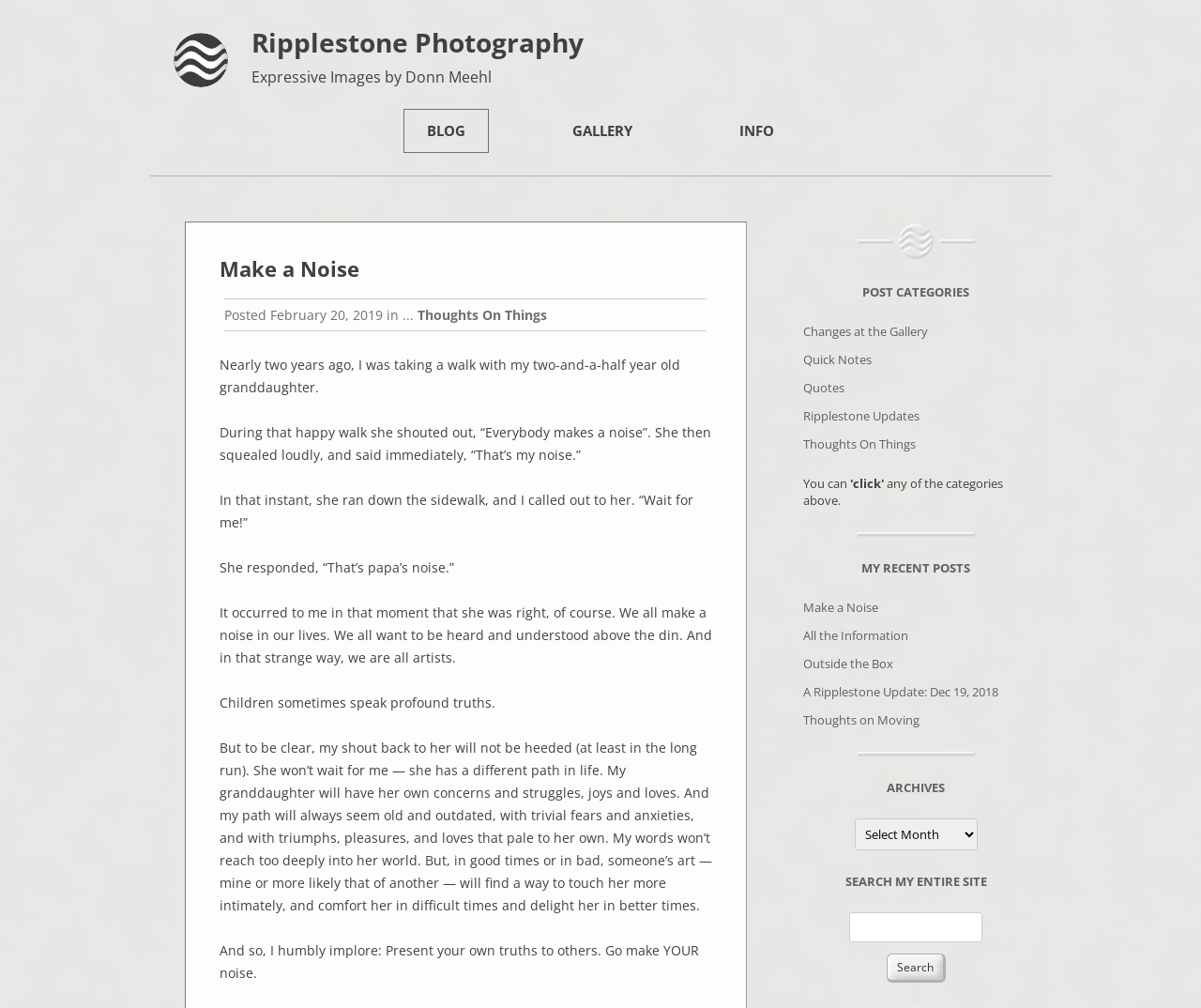Highlight the bounding box of the UI element that corresponds to this description: "Quick Notes".

[0.669, 0.348, 0.726, 0.365]